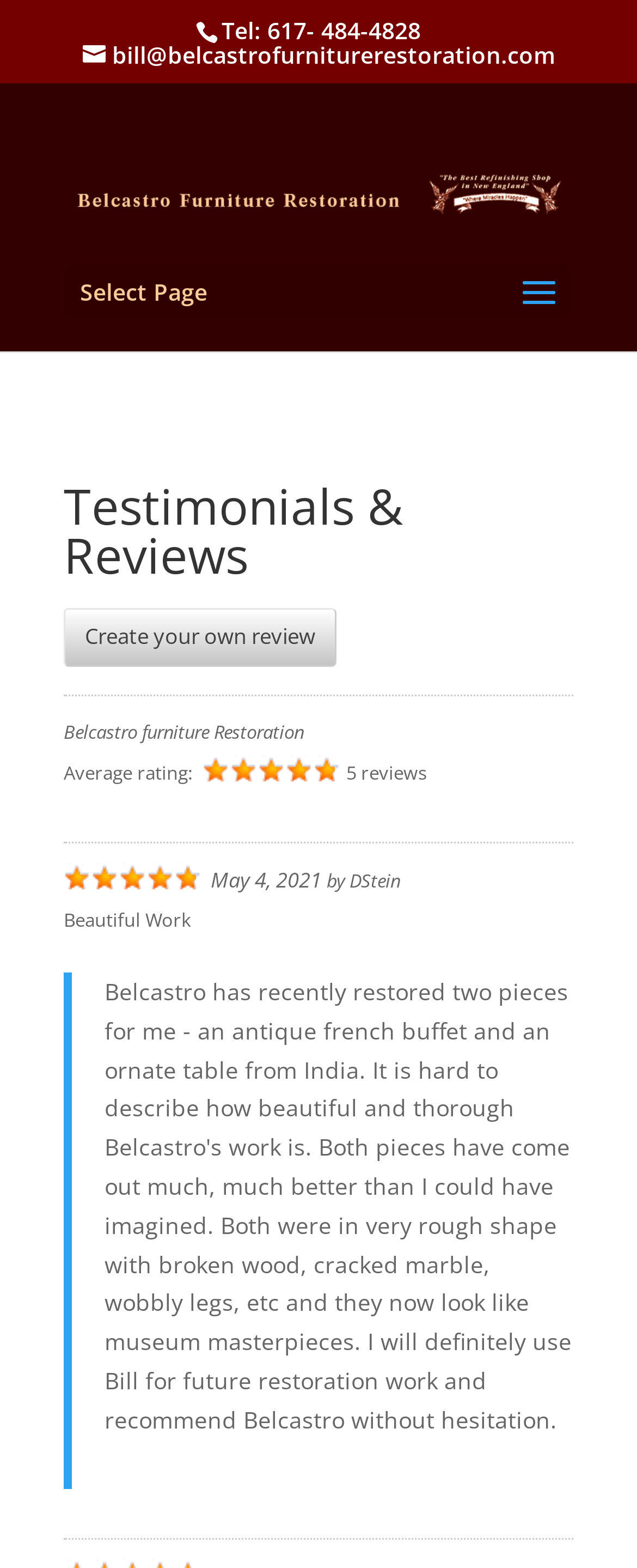What is the phone number of Belcastro Furniture Restoration Refinishing?
Please provide a single word or phrase as the answer based on the screenshot.

617-484-4828